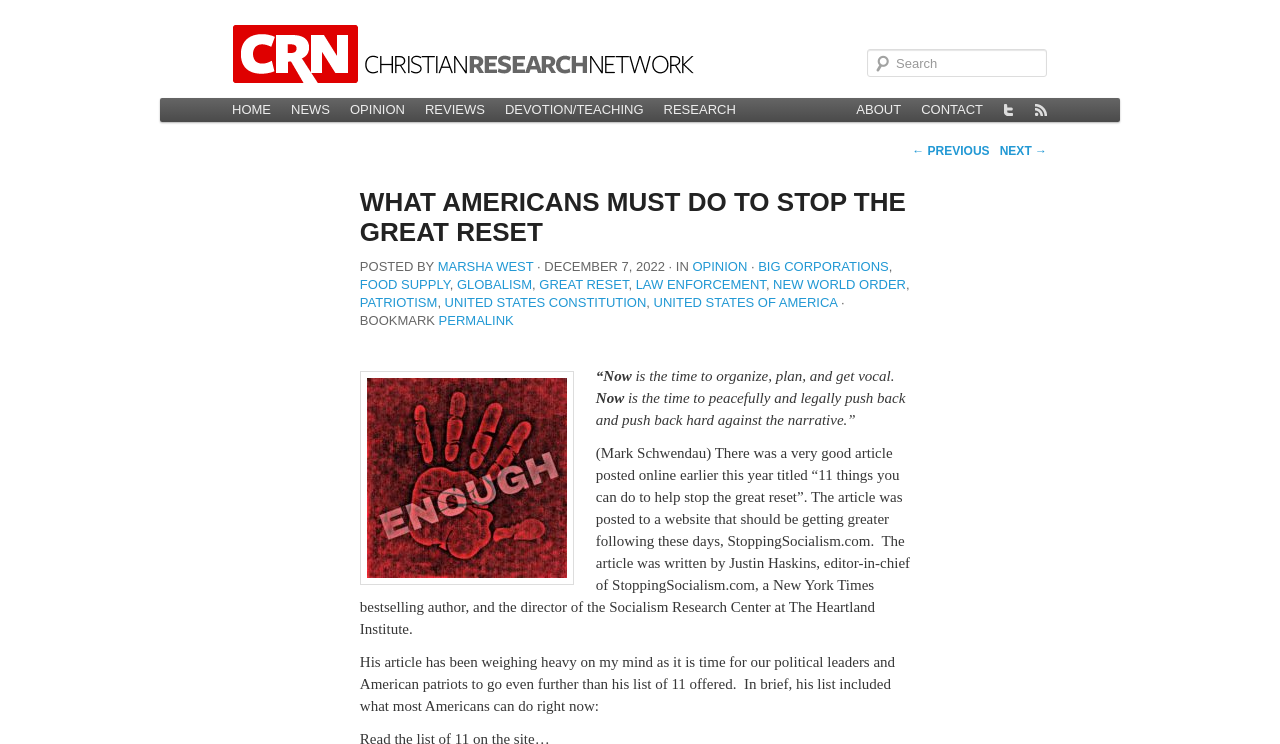What is the purpose of the article?
Using the details from the image, give an elaborate explanation to answer the question.

The purpose of the article is to encourage Americans to take action to stop the Great Reset, as evident from the quote 'Now is the time to organize, plan, and get vocal. Now is the time to peacefully and legally push back and push back hard against the narrative.' and the content of the article.